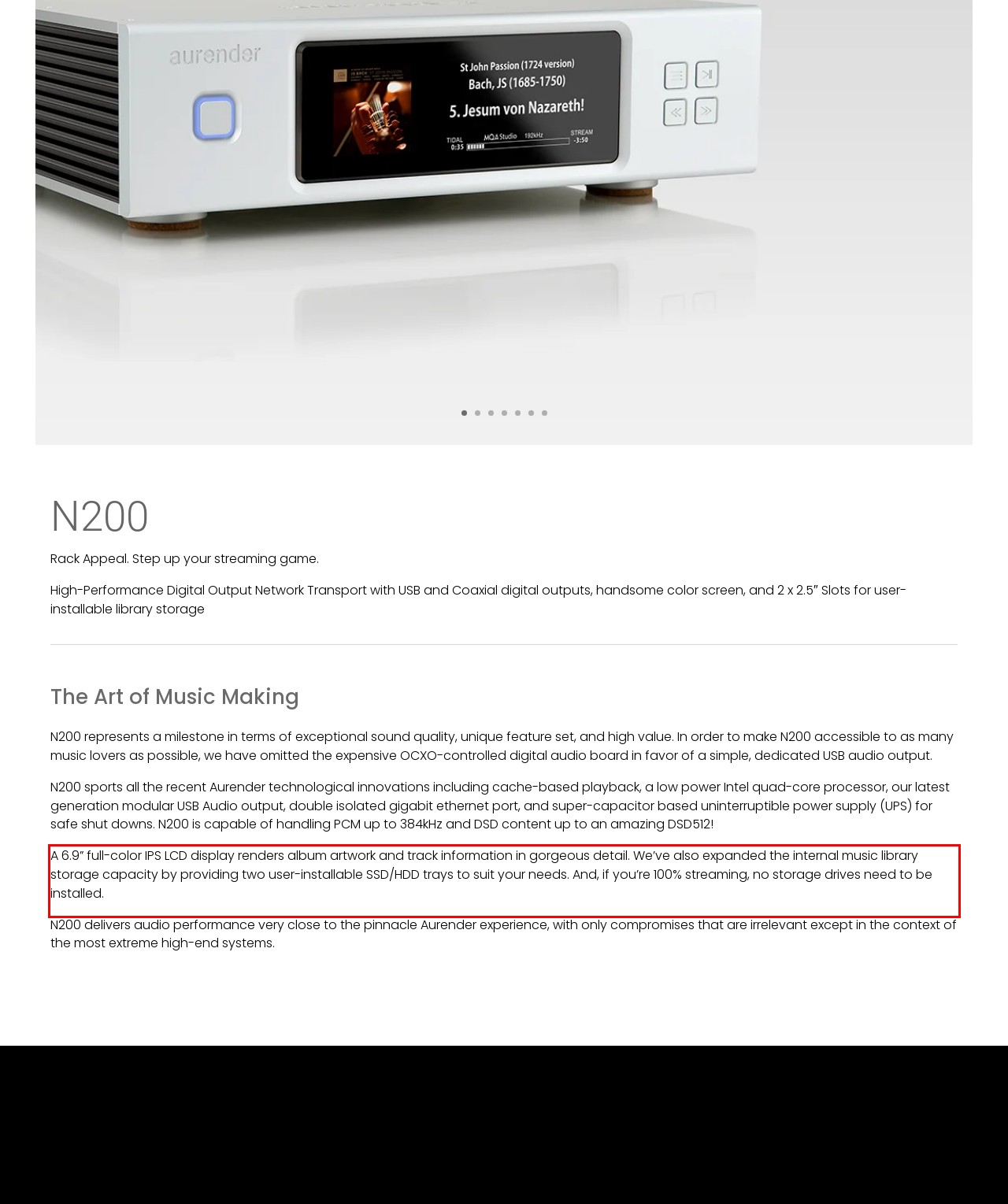Using OCR, extract the text content found within the red bounding box in the given webpage screenshot.

A 6.9” full-color IPS LCD display renders album artwork and track information in gorgeous detail. We’ve also expanded the internal music library storage capacity by providing two user-installable SSD/HDD trays to suit your needs. And, if you’re 100% streaming, no storage drives need to be installed.